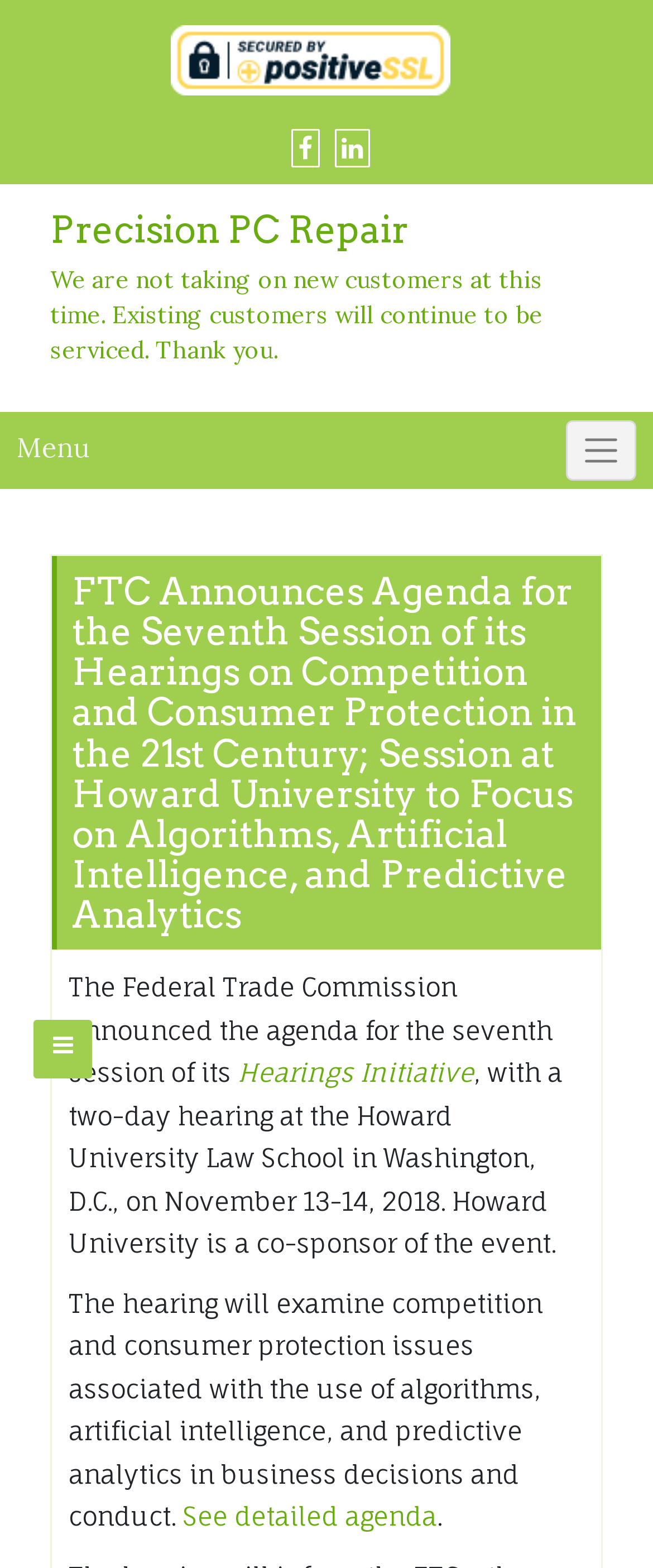Give a complete and precise description of the webpage's appearance.

The webpage appears to be an announcement from the Federal Trade Commission (FTC) about an upcoming hearing on competition and consumer protection in the 21st century. 

At the top left of the page, there is a link with a brief description of "Precision PC Repair" and a note that they are not taking new customers. Below this, there is a "Menu" link and a button on the right side. 

On the top right, there are three small links with icons, possibly representing social media or other external links. 

The main content of the page is divided into sections. The first section has a heading that announces the agenda for the seventh session of the FTC's Hearings Initiative, focusing on algorithms, artificial intelligence, and predictive analytics. 

Below this heading, there is a paragraph of text that provides more details about the event, including the location, date, and co-sponsor. 

The next section describes the purpose of the hearing, which is to examine competition and consumer protection issues related to the use of algorithms, artificial intelligence, and predictive analytics in business decisions. 

Finally, at the bottom of the page, there is a link to view a detailed agenda for the event.